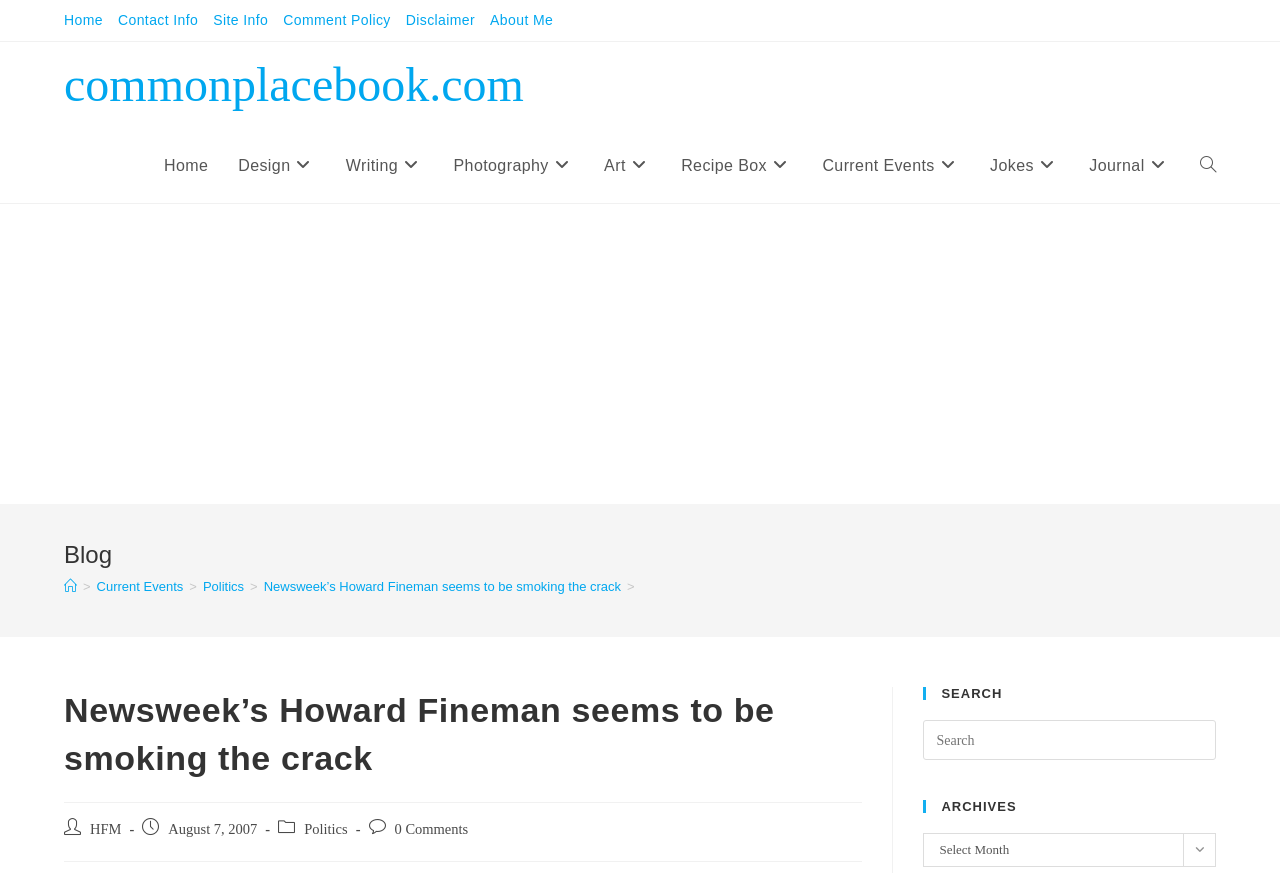Provide a single word or phrase to answer the given question: 
What is the category of the post?

Politics